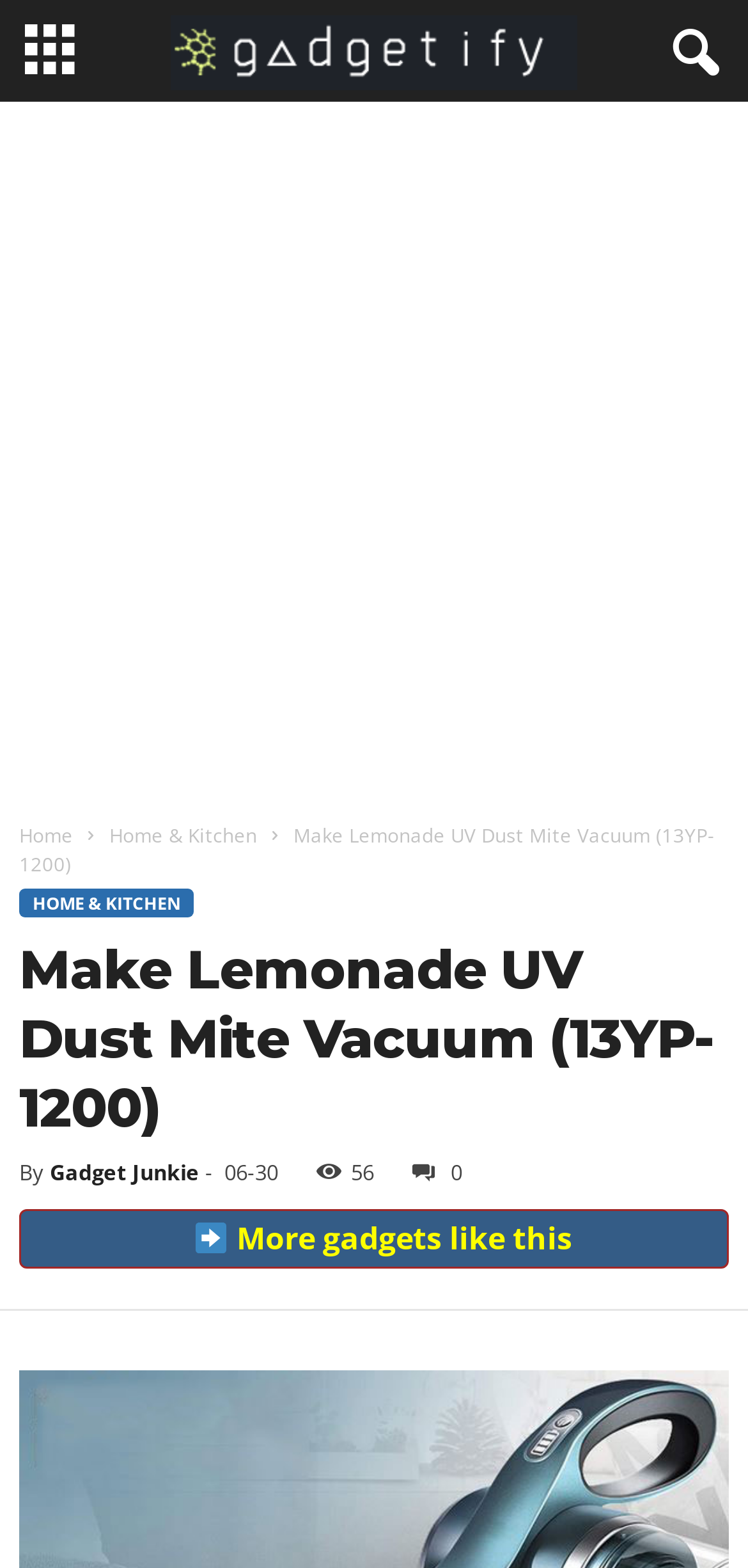Find the primary header on the webpage and provide its text.

Make Lemonade UV Dust Mite Vacuum (13YP-1200)